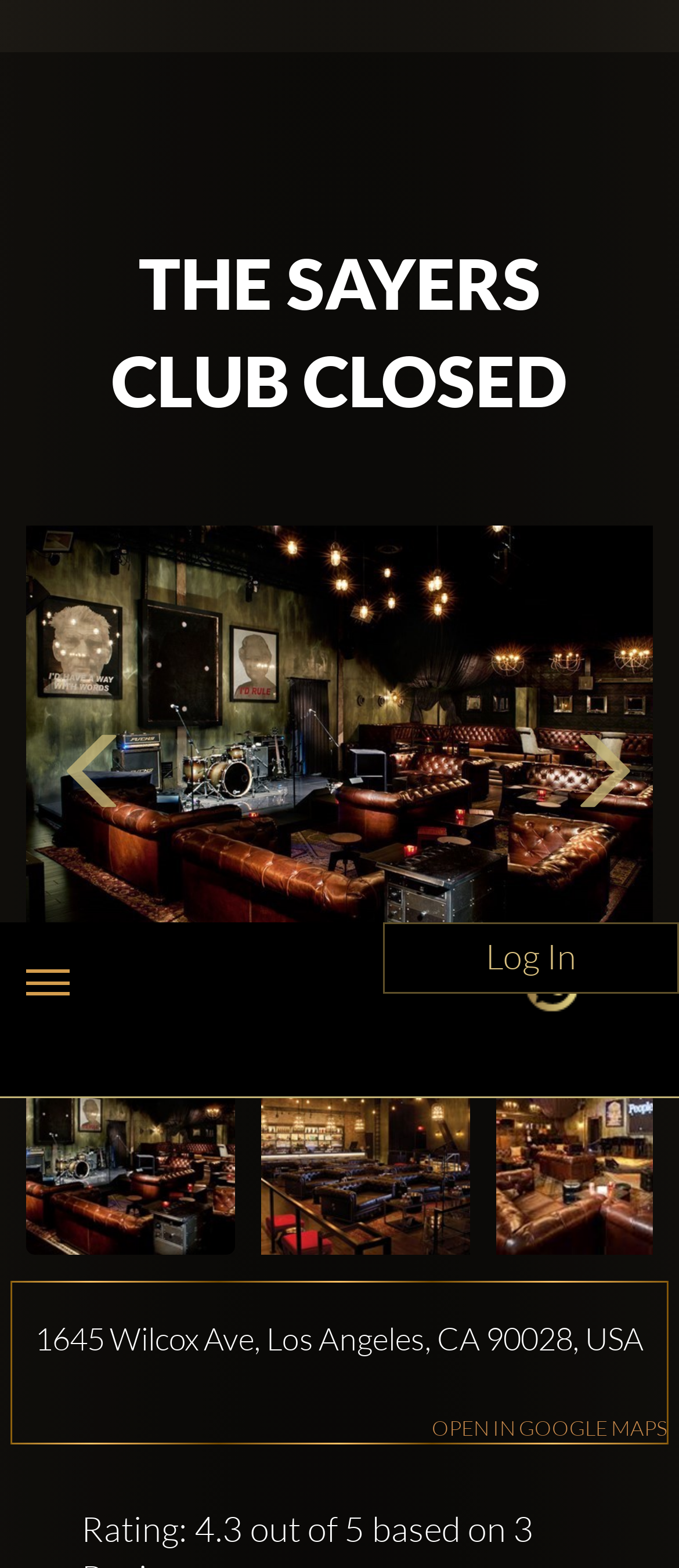Refer to the screenshot and give an in-depth answer to this question: How many photos are available for The Sayers Club?

I found the number of photos by looking at the heading element that contains the photo information, which is '5 PHOTOS OF 'The Sayers Club''.